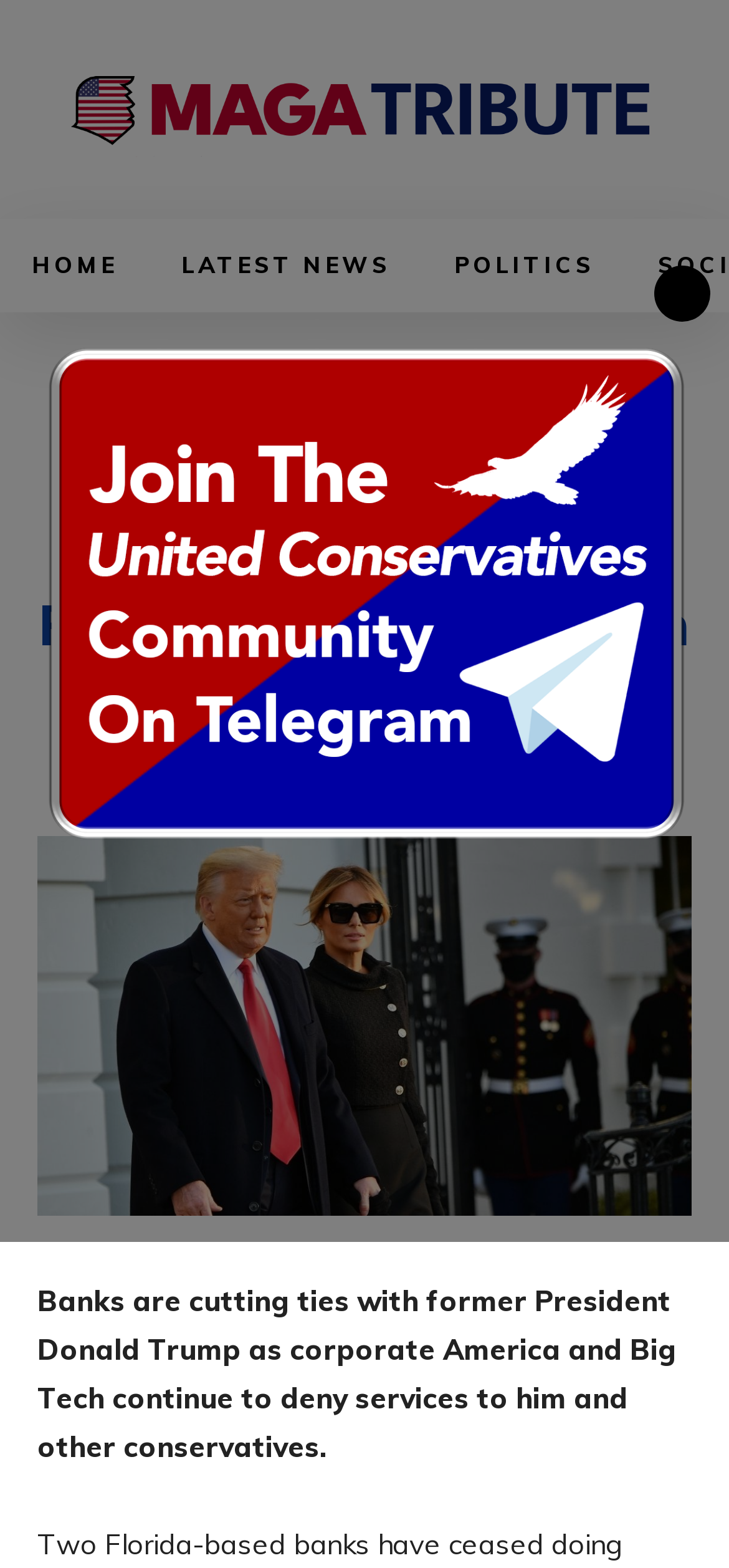Determine the main heading of the webpage and generate its text.

Banks Cut Off Trump, Close Former President’s Multi-Million Dollar Accounts